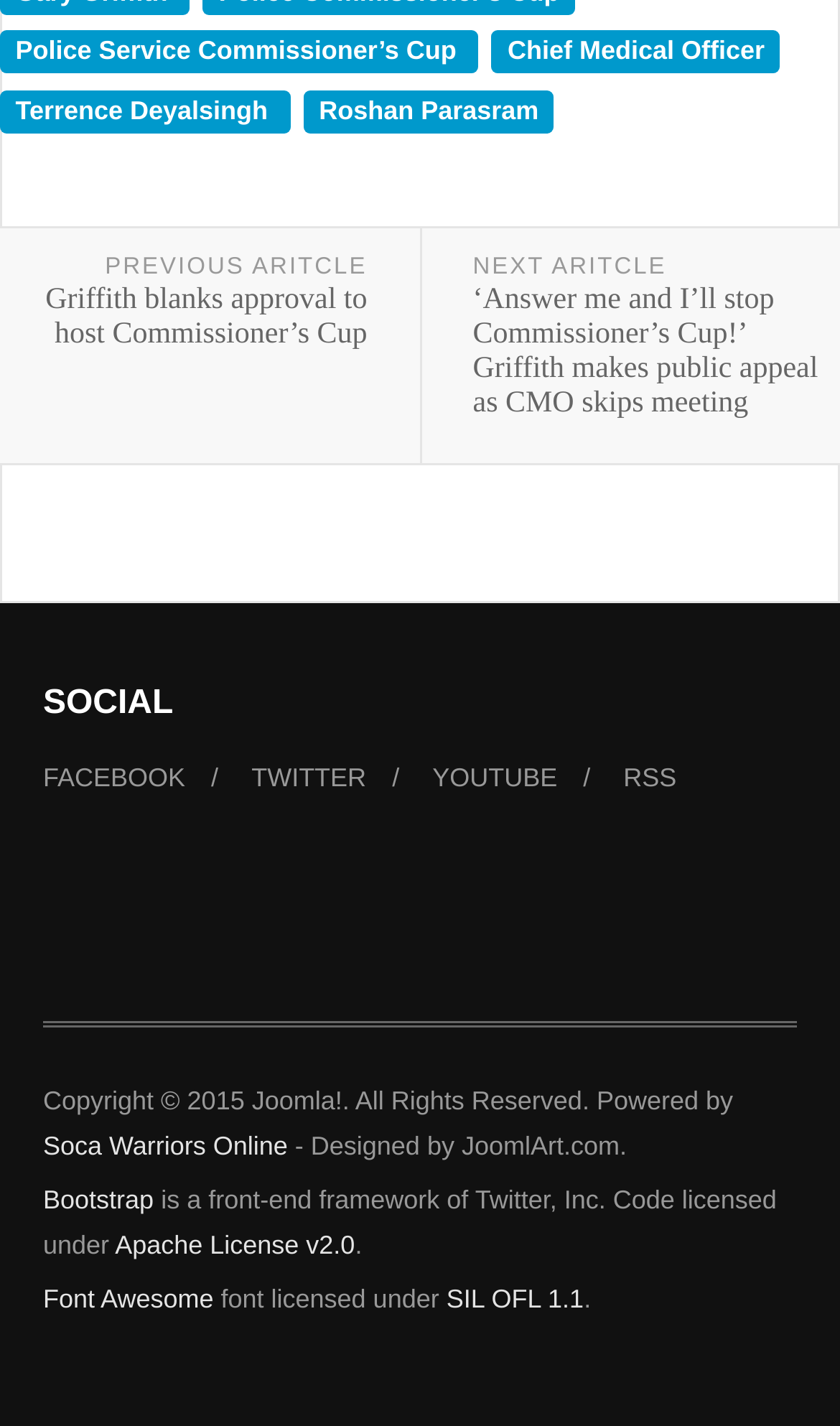Locate the bounding box coordinates of the area where you should click to accomplish the instruction: "Read about Terrence Deyalsingh".

[0.0, 0.063, 0.346, 0.093]